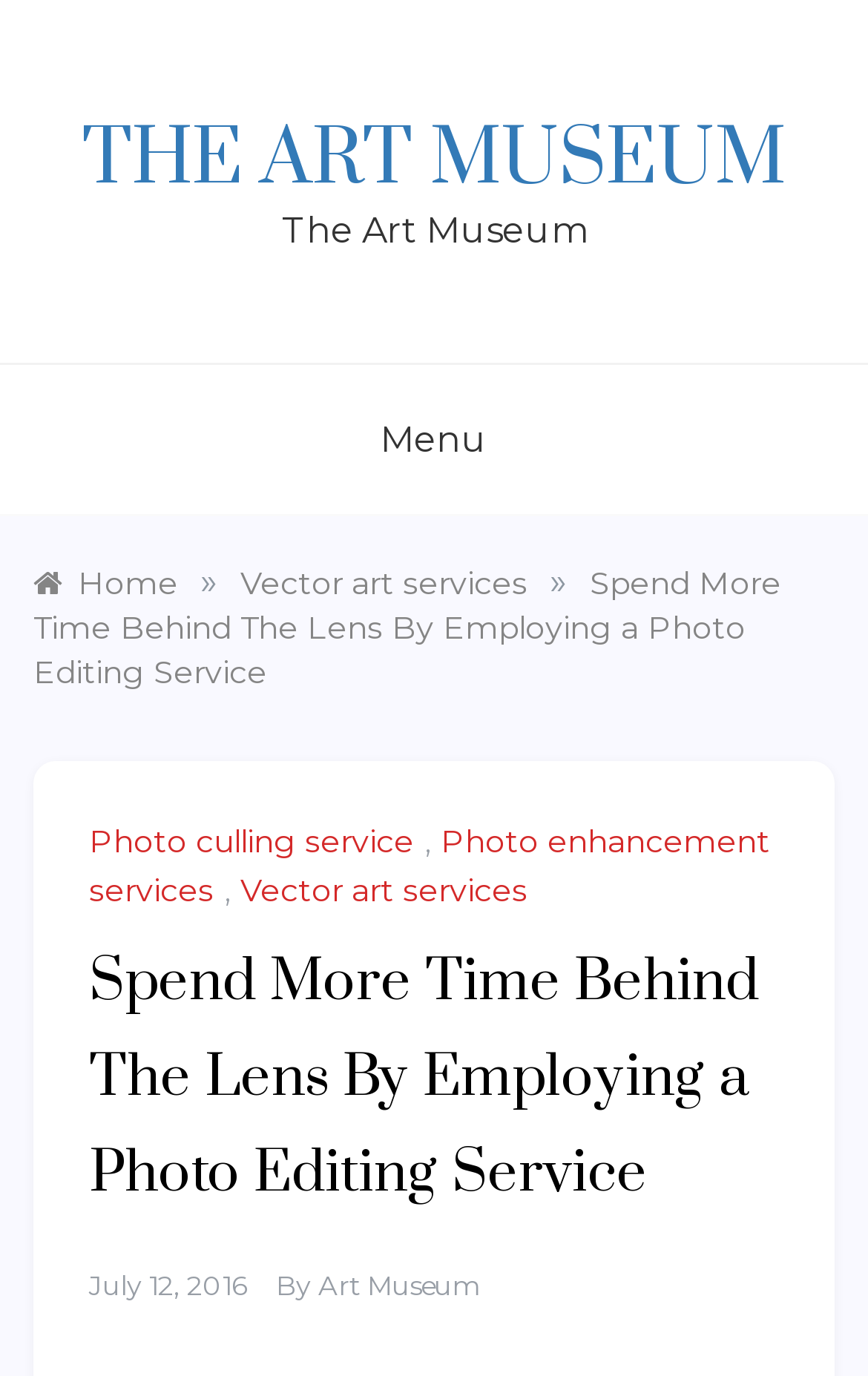Locate the coordinates of the bounding box for the clickable region that fulfills this instruction: "Click the menu button".

[0.423, 0.265, 0.577, 0.374]